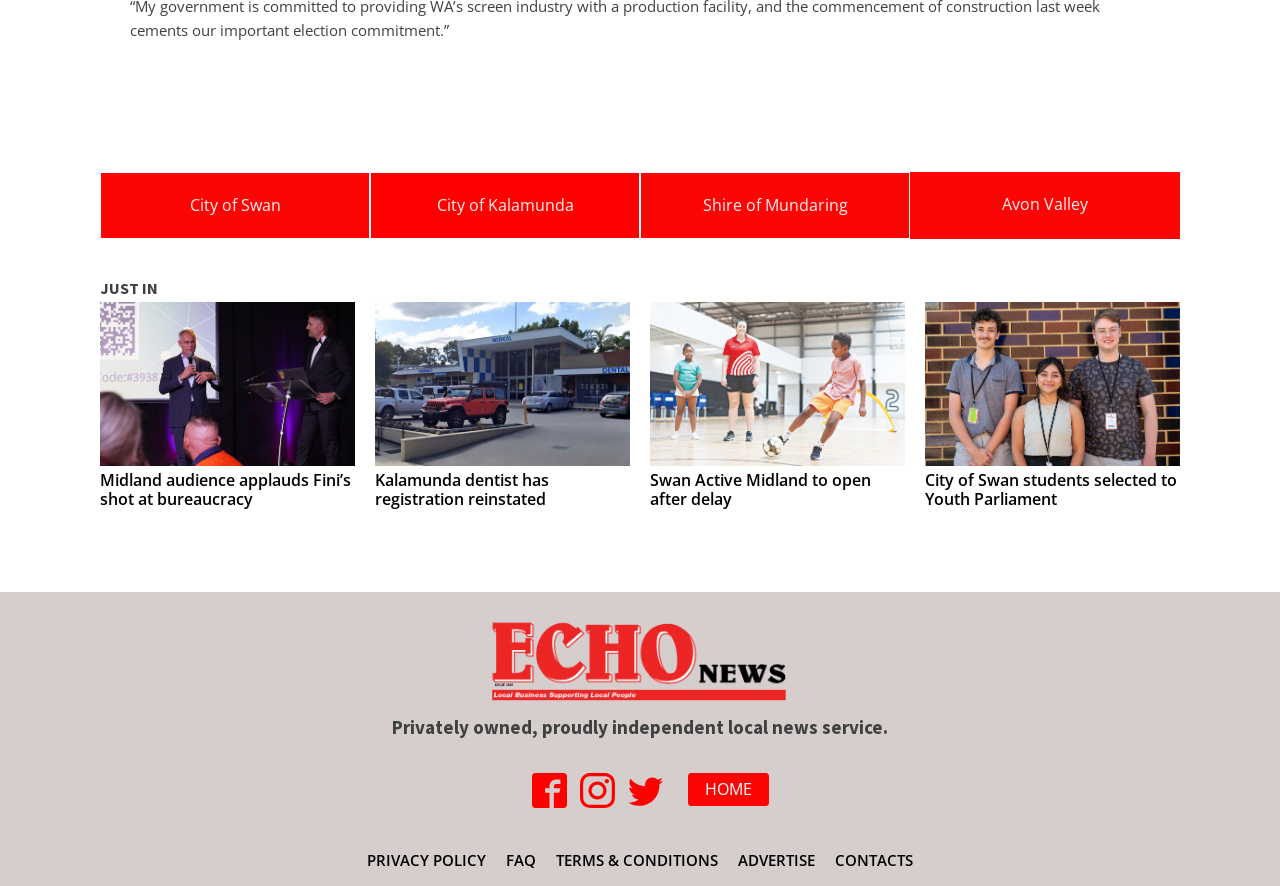Identify the bounding box coordinates of the area you need to click to perform the following instruction: "Open Facebook page".

[0.416, 0.872, 0.443, 0.912]